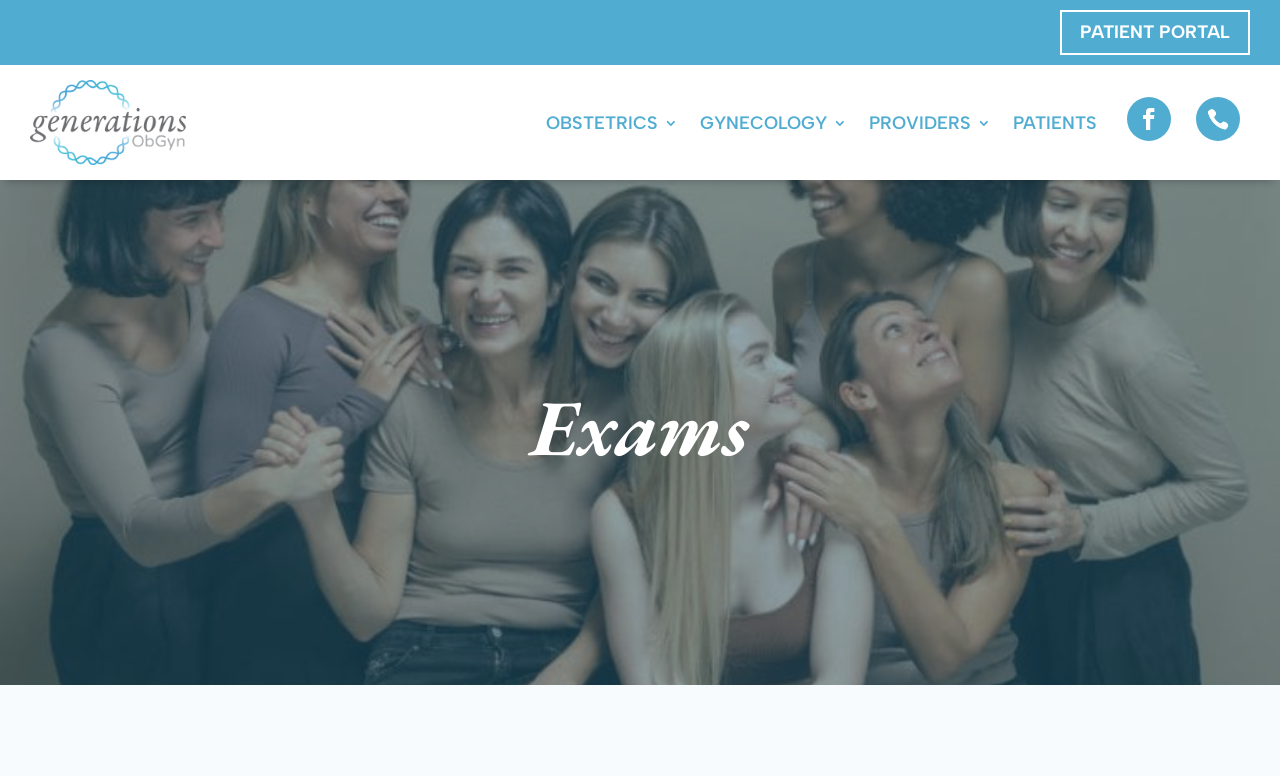Please give a concise answer to this question using a single word or phrase: 
What is the purpose of the patient portal?

Unknown